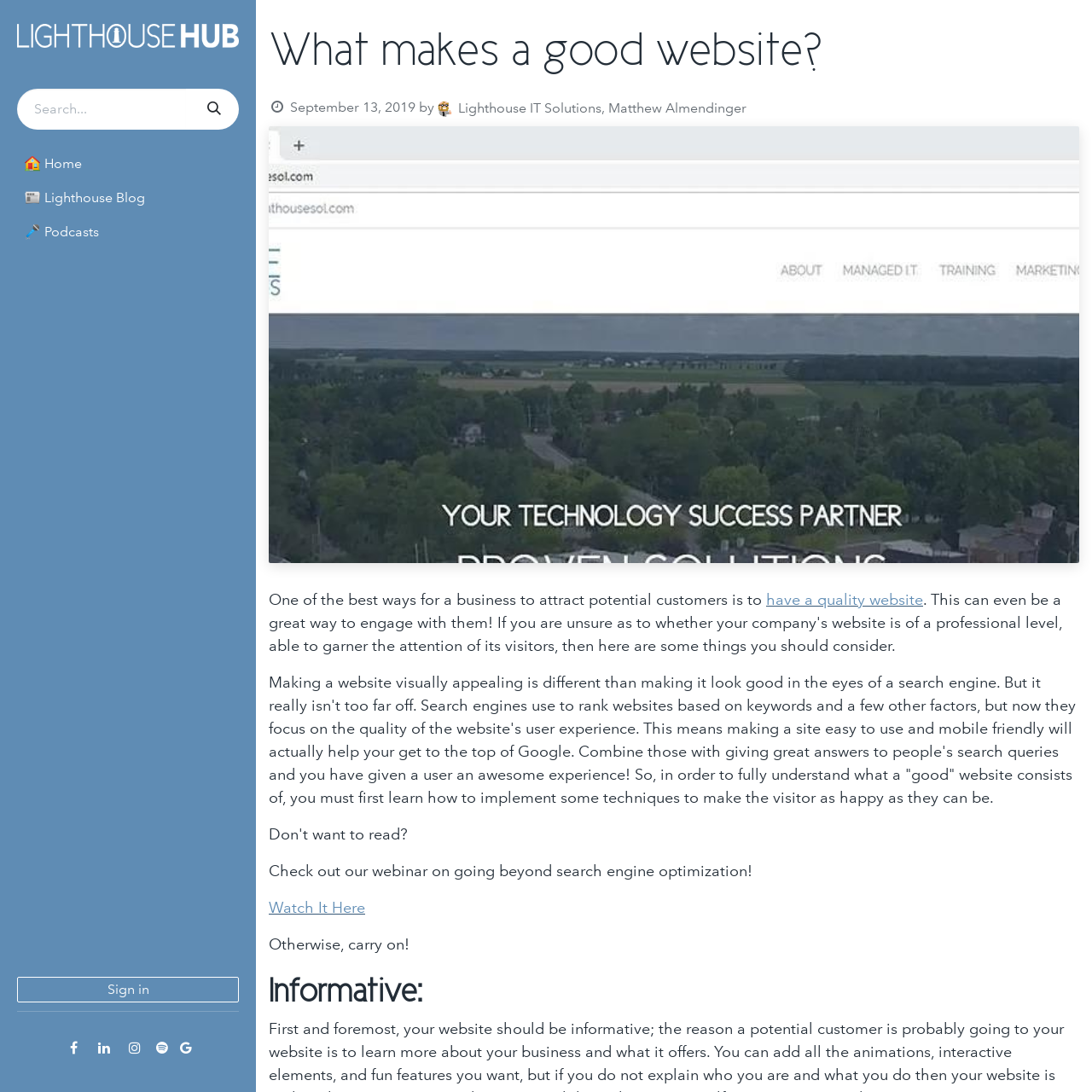Bounding box coordinates are specified in the format (top-left x, top-left y, bottom-right x, bottom-right y). All values are floating point numbers bounded between 0 and 1. Please provide the bounding box coordinate of the region this sentence describes: ​

[0.111, 0.947, 0.136, 0.972]